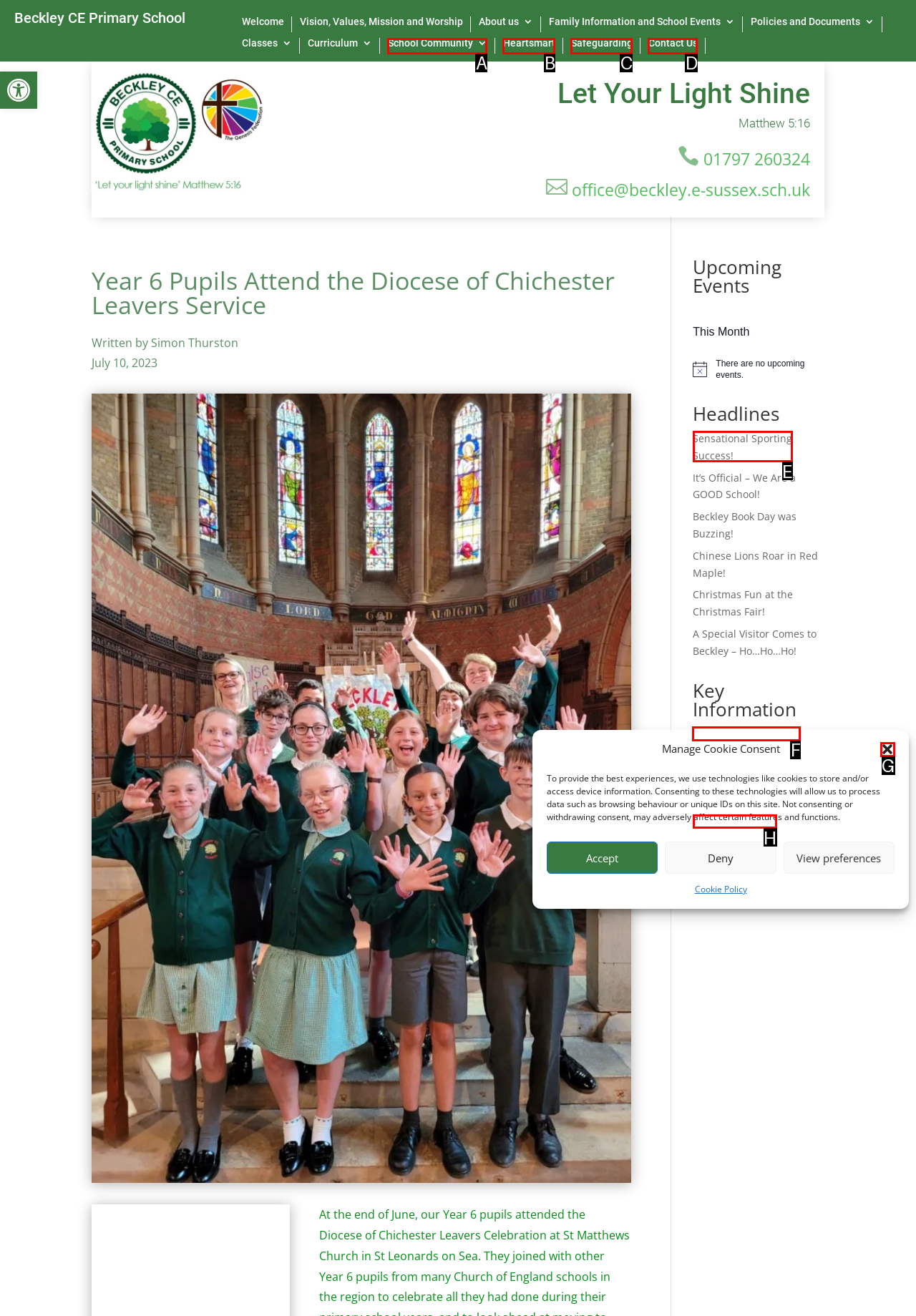Tell me which one HTML element I should click to complete the following instruction: Check the 'Current Ofsted Report'
Answer with the option's letter from the given choices directly.

F